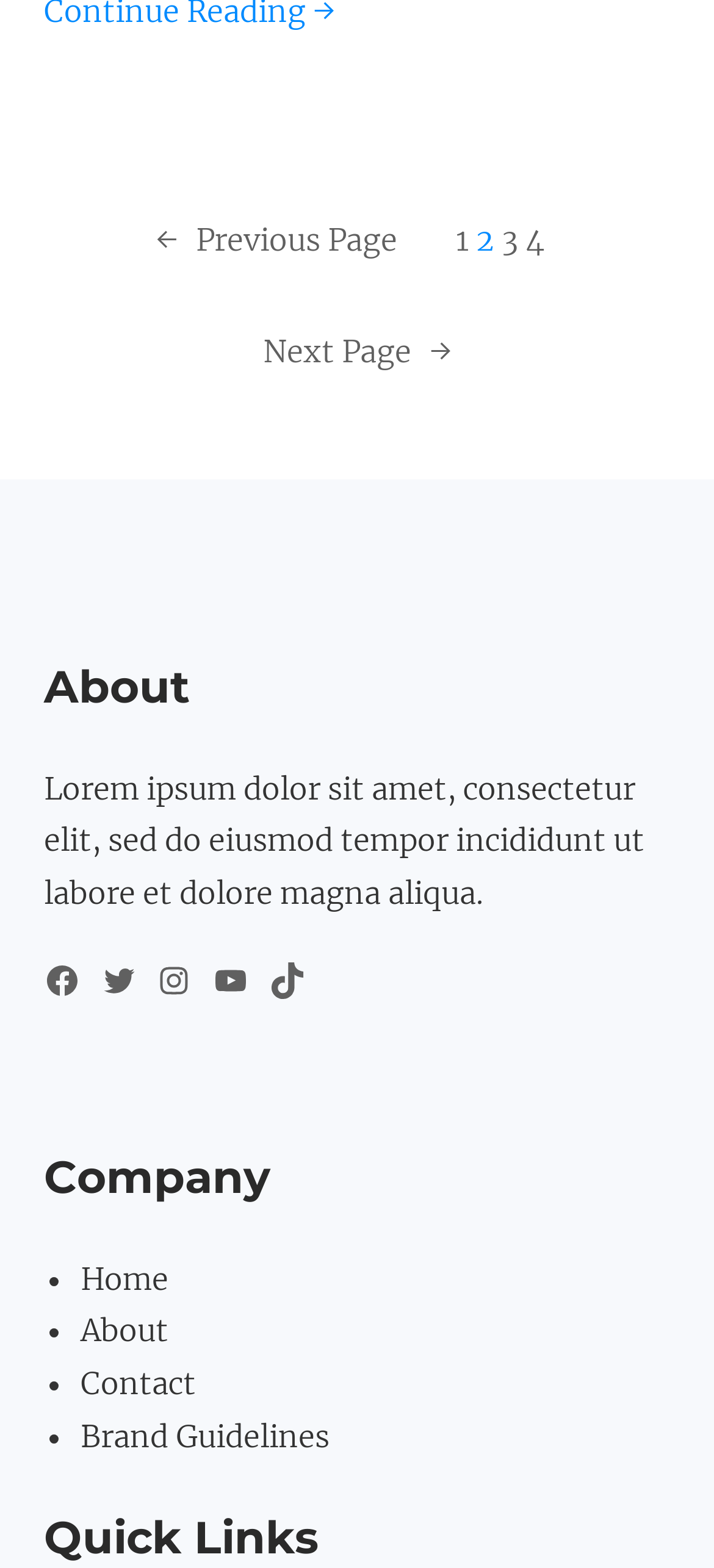Identify the bounding box coordinates of the clickable region to carry out the given instruction: "go to About page".

[0.113, 0.837, 0.236, 0.86]